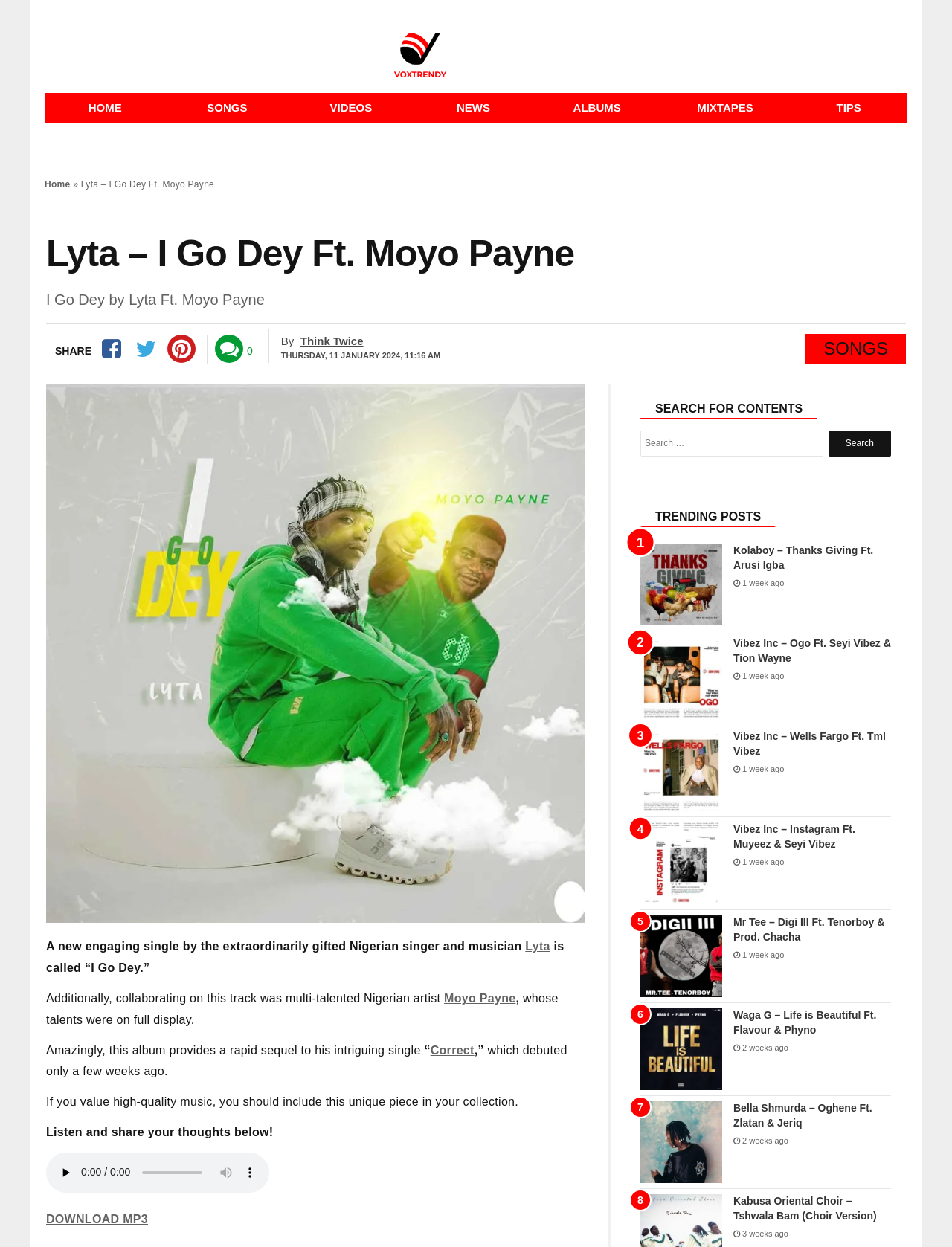Please identify the bounding box coordinates of the element I need to click to follow this instruction: "Click on the 'DOWNLOAD MP3' link".

[0.048, 0.972, 0.155, 0.982]